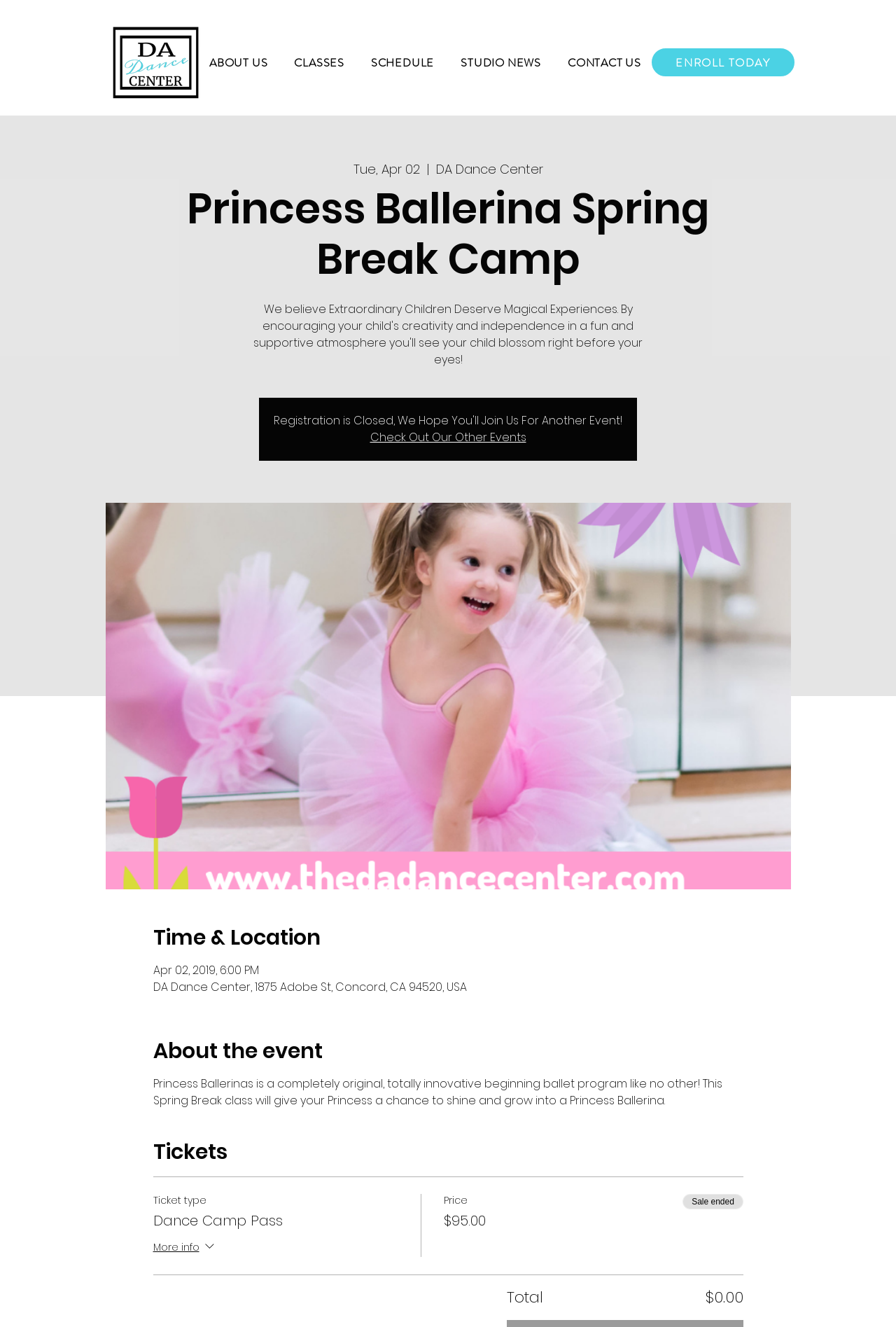Please find and report the bounding box coordinates of the element to click in order to perform the following action: "Contact us". The coordinates should be expressed as four float numbers between 0 and 1, in the format [left, top, right, bottom].

[0.622, 0.036, 0.727, 0.059]